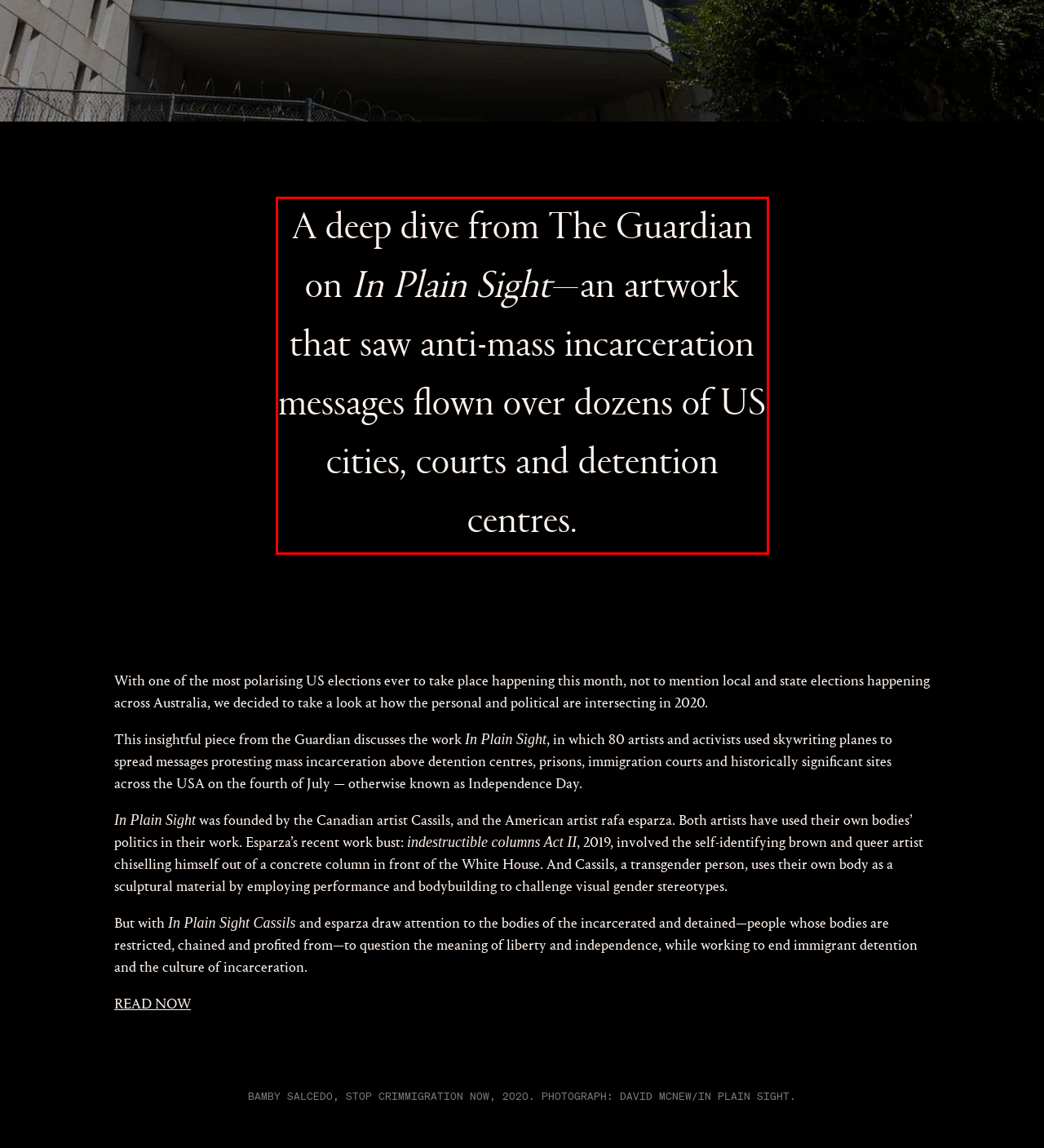Analyze the screenshot of the webpage that features a red bounding box and recognize the text content enclosed within this red bounding box.

A deep dive from The Guardian on In Plain Sight—an artwork that saw anti-mass incarceration messages flown over dozens of US cities, courts and detention centres.